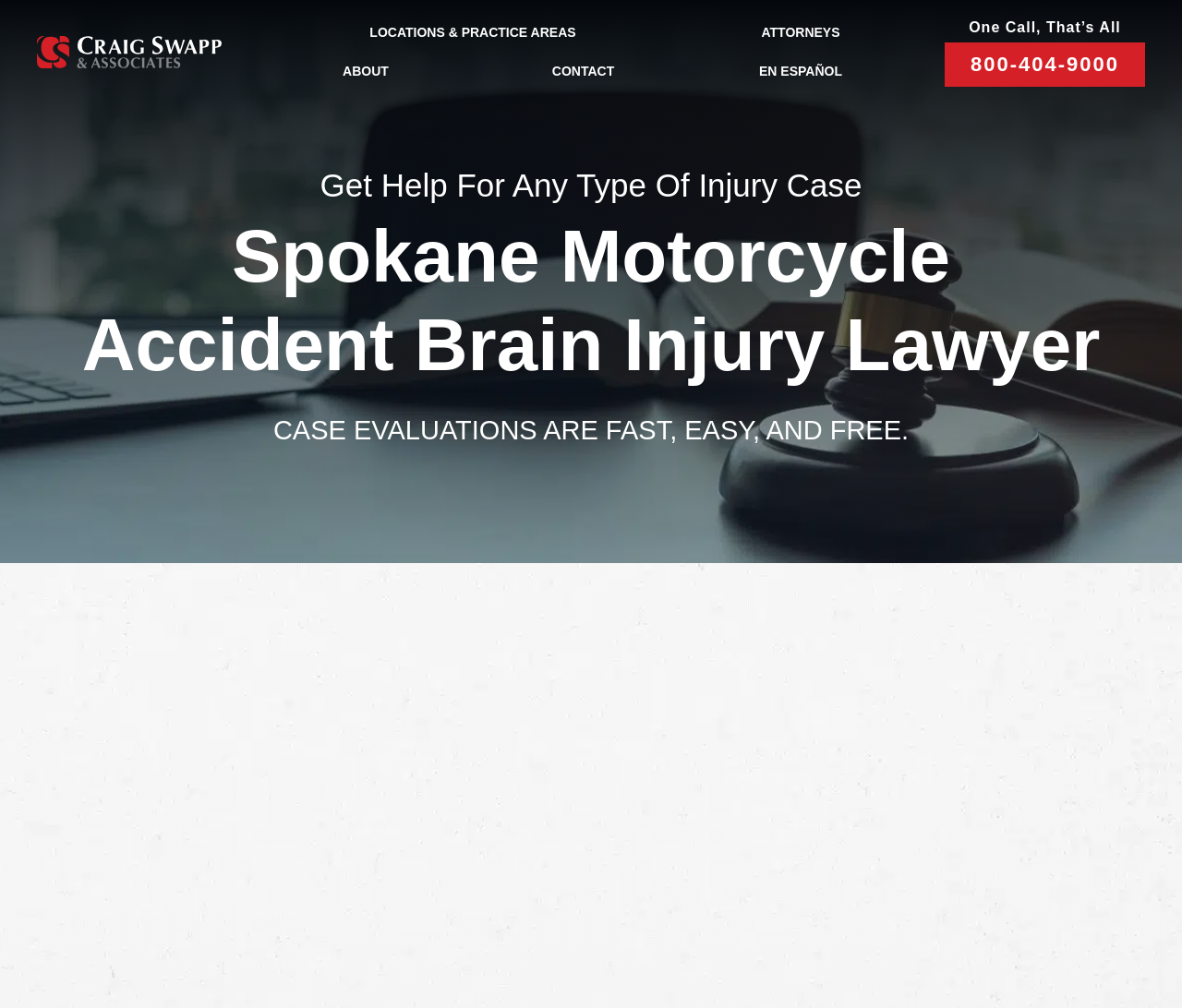Can you identify and provide the main heading of the webpage?

Spokane Motorcycle Accident Brain Injury Lawyer